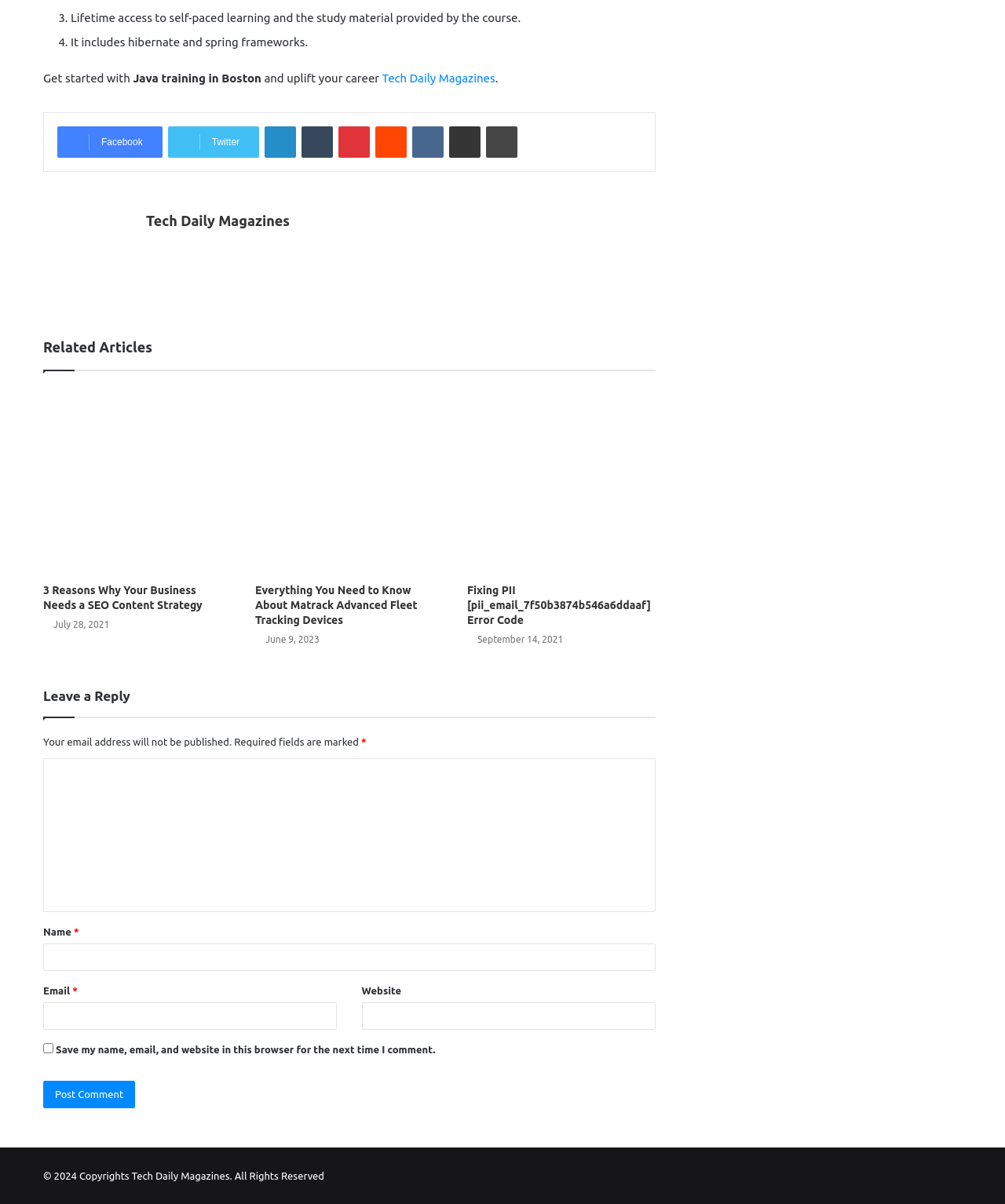Please identify the bounding box coordinates of the element that needs to be clicked to execute the following command: "Click on Share via Email link". Provide the bounding box using four float numbers between 0 and 1, formatted as [left, top, right, bottom].

[0.447, 0.105, 0.478, 0.131]